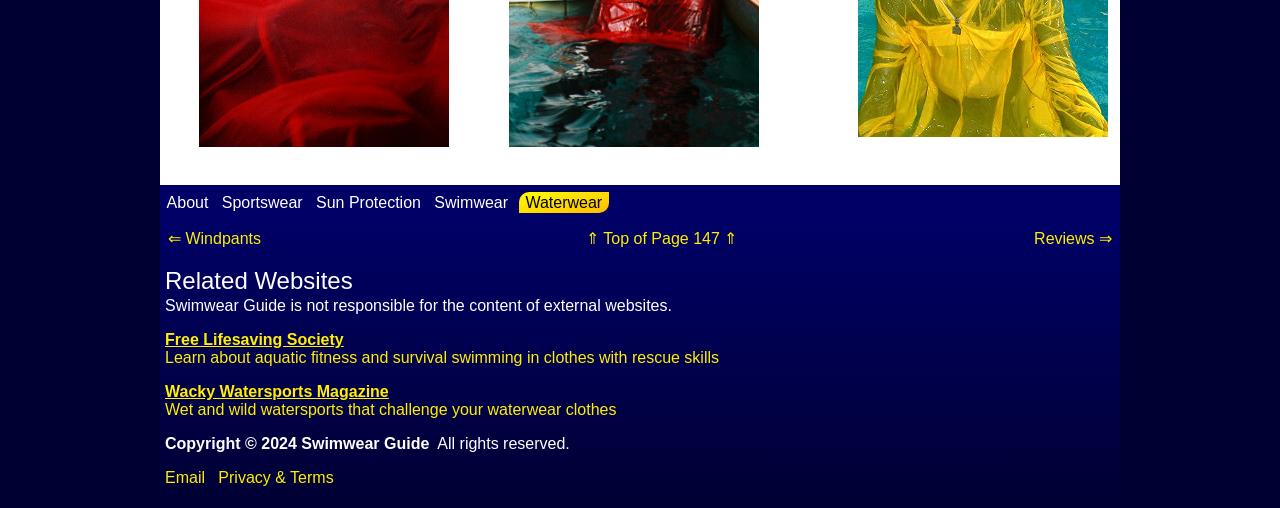Locate the bounding box coordinates of the item that should be clicked to fulfill the instruction: "visit Free Lifesaving Society".

[0.129, 0.652, 0.562, 0.72]